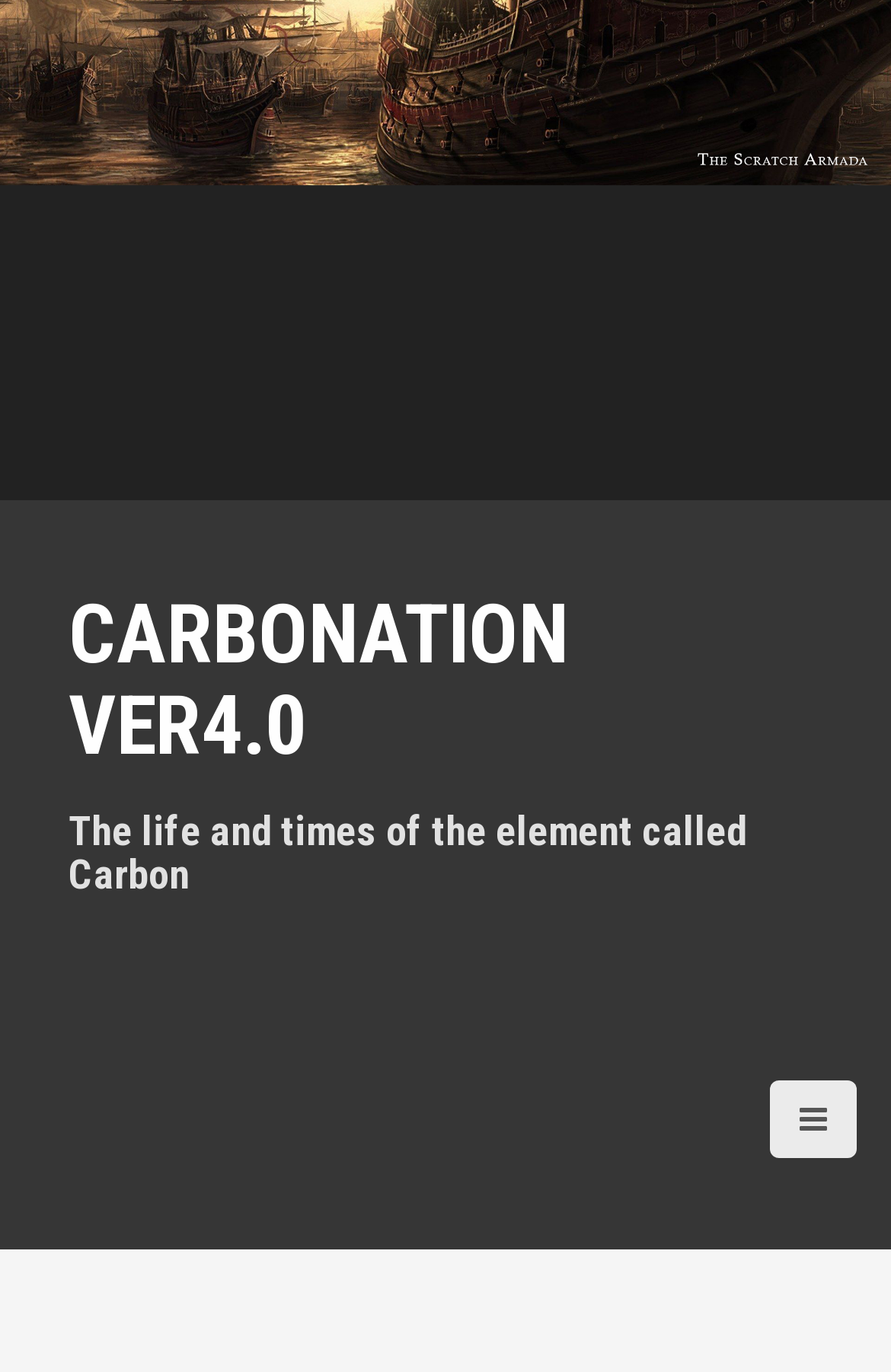Using the provided element description, identify the bounding box coordinates as (top-left x, top-left y, bottom-right x, bottom-right y). Ensure all values are between 0 and 1. Description: Carbonation ver4.0

[0.077, 0.428, 0.638, 0.564]